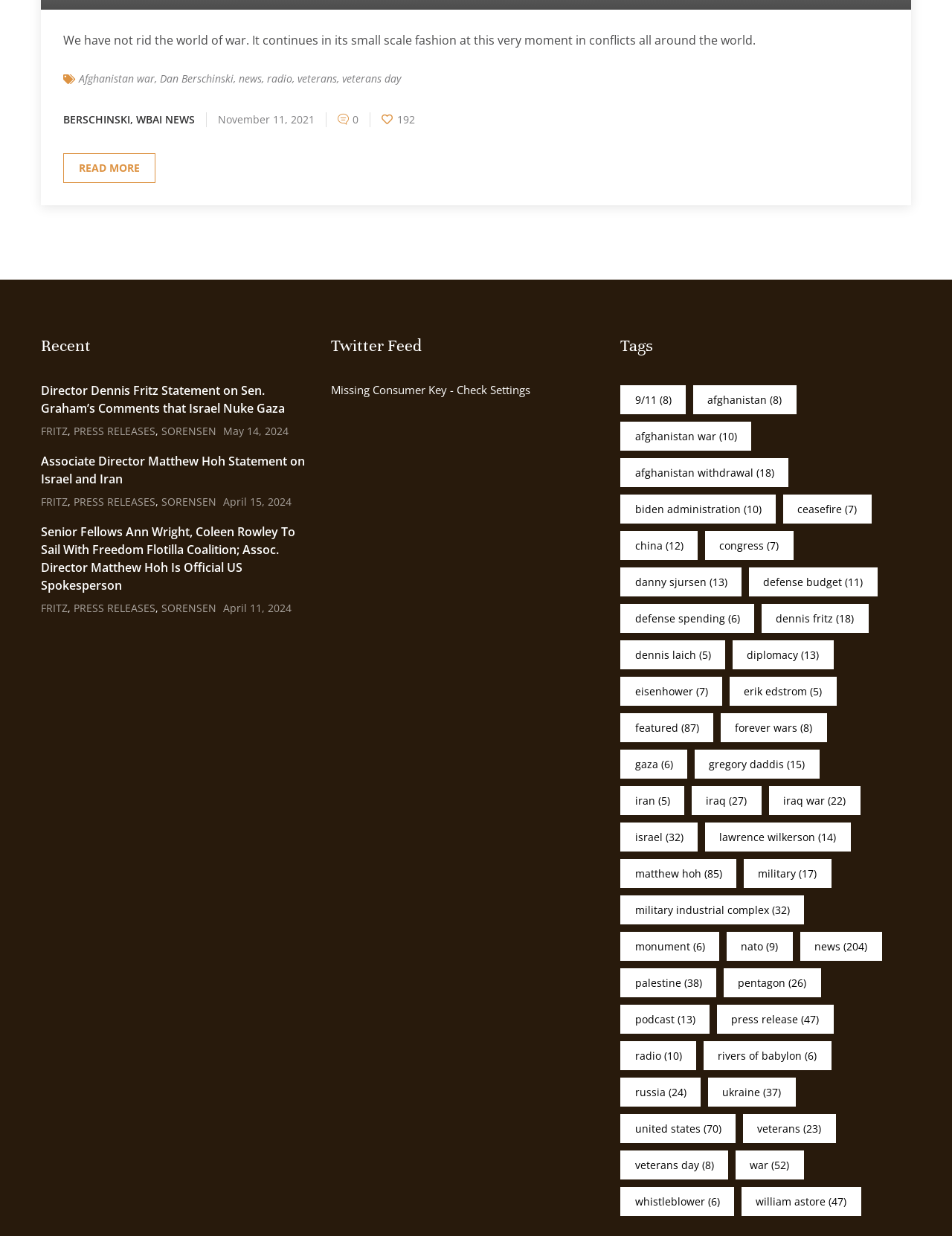Give a one-word or short phrase answer to the question: 
What is the category of the link '9/11'?

Tags